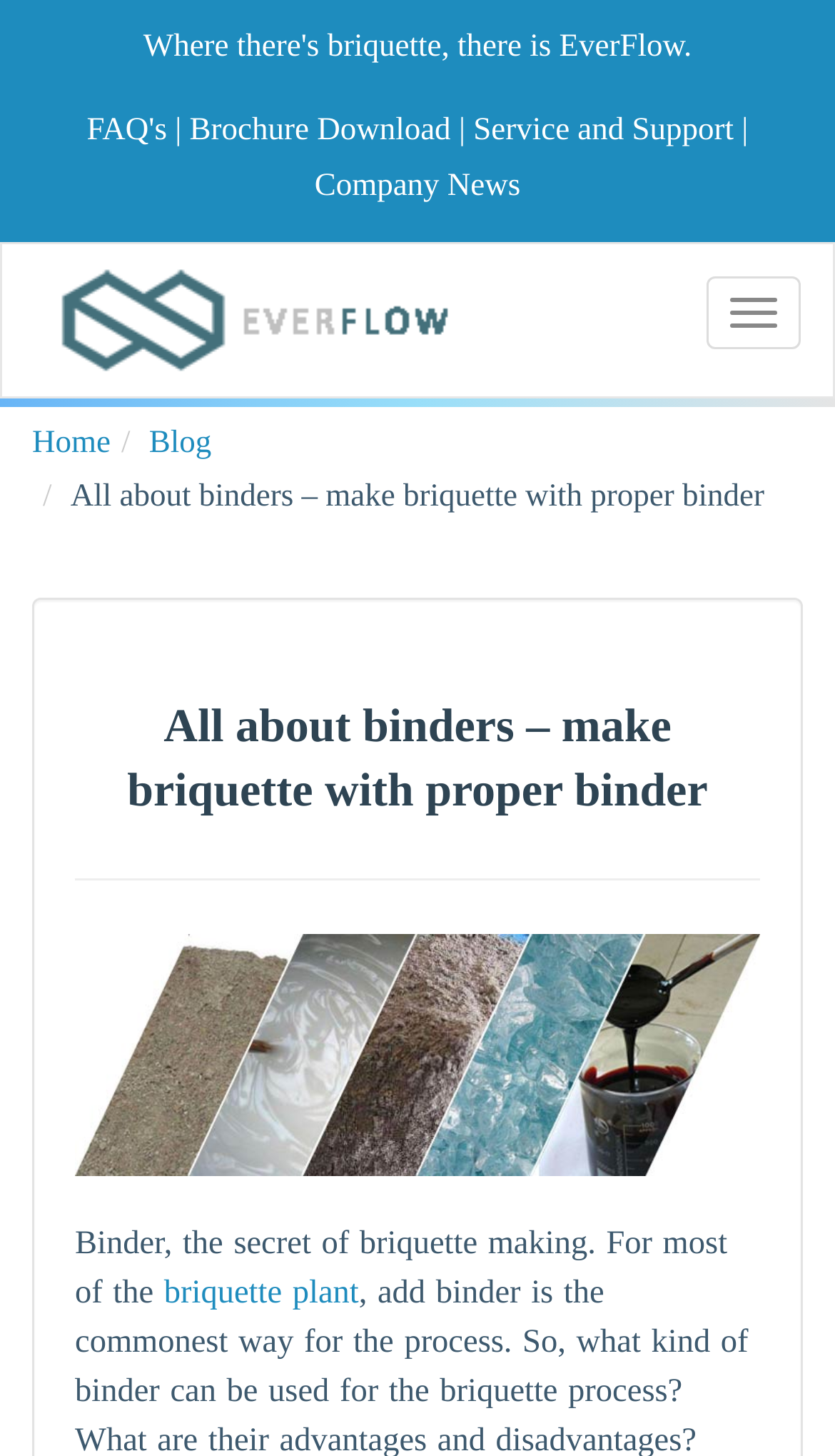How many navigation links are there?
Please respond to the question with a detailed and thorough explanation.

I counted the number of links in the navigation bar, which are 'FAQ's', 'Brochure Download', 'Service and Support', 'Company News', and 'Home'. There are 5 links in total.